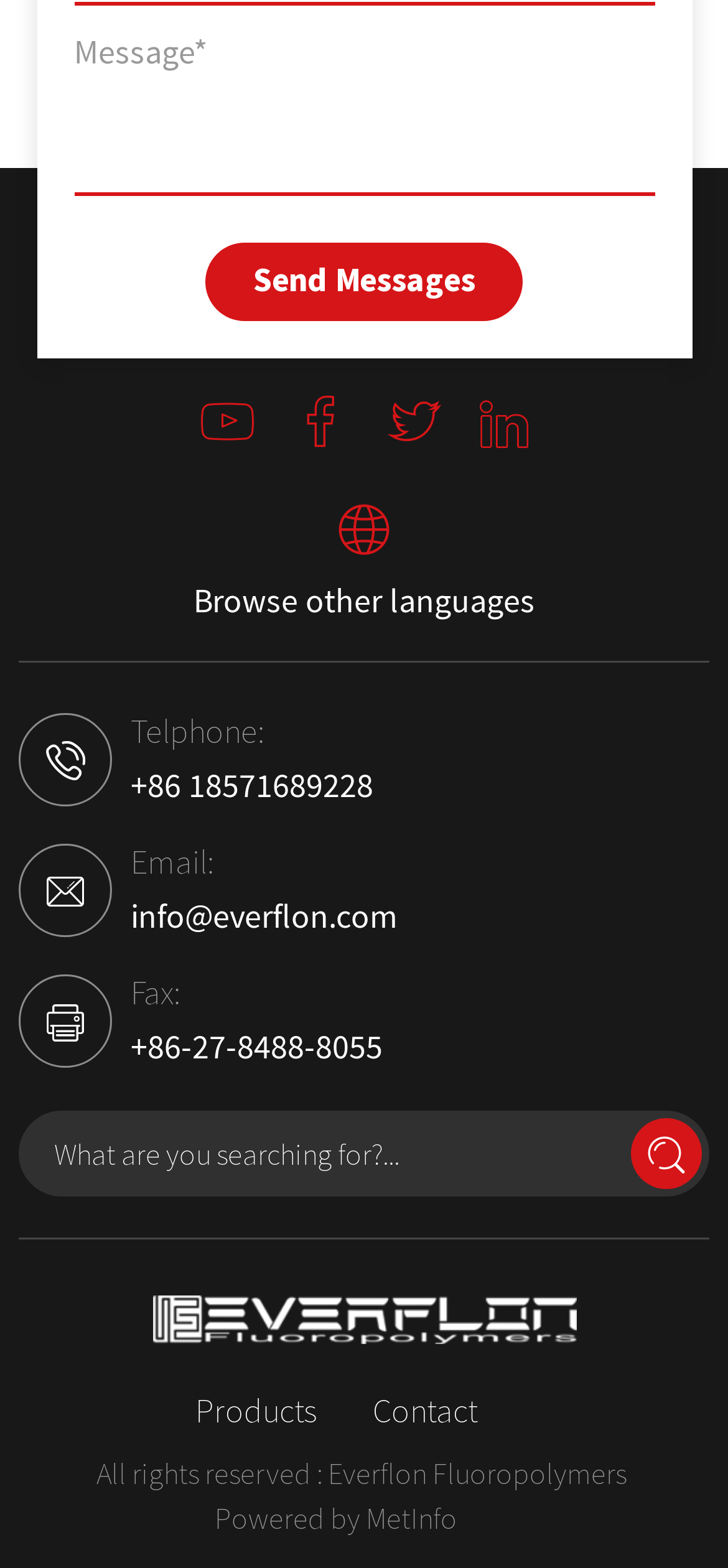What is the phone number?
Can you provide a detailed and comprehensive answer to the question?

I found the phone number by looking at the 'Telphone:' label and the corresponding link next to it, which contains the phone number.